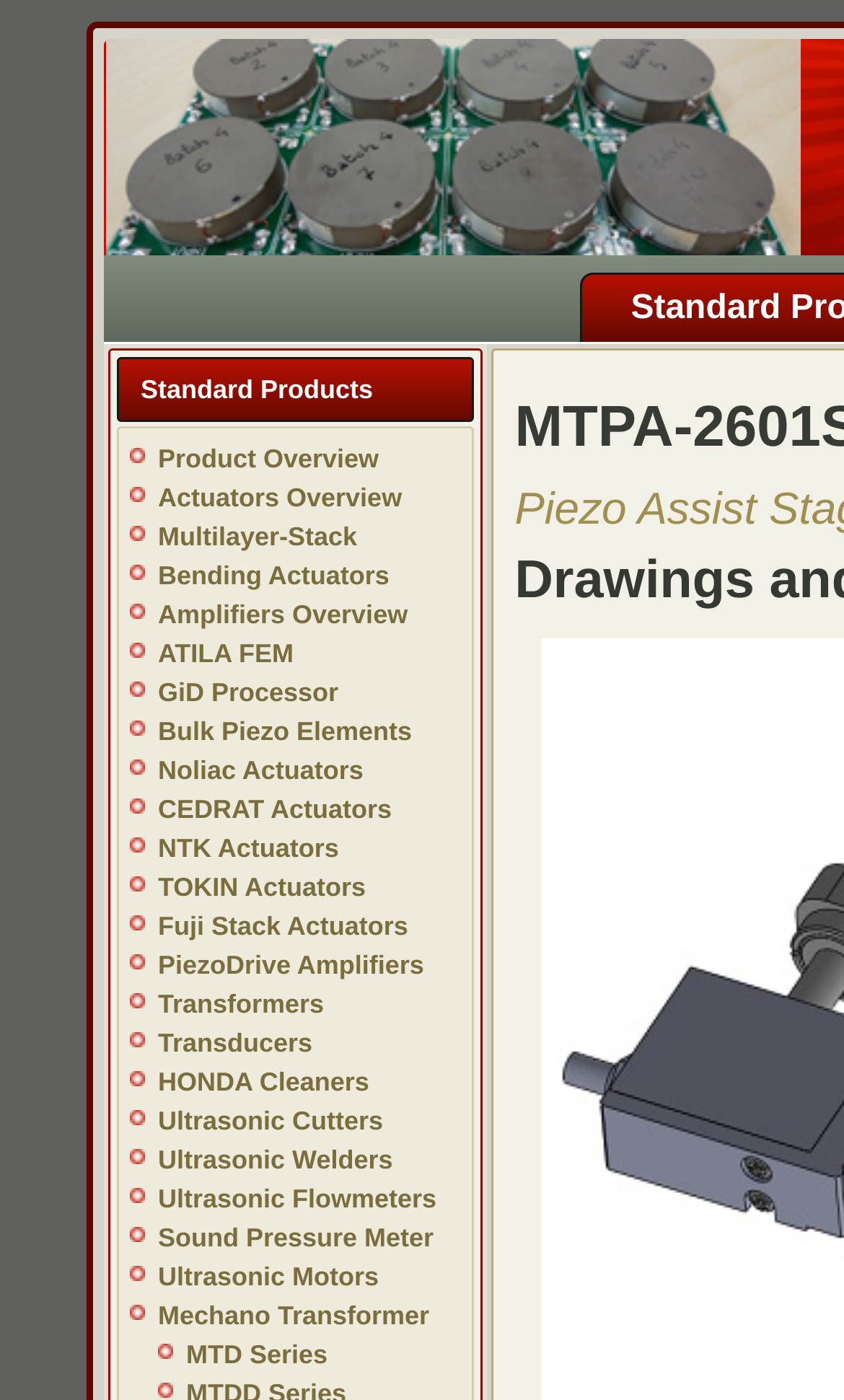Using the provided element description, identify the bounding box coordinates as (top-left x, top-left y, bottom-right x, bottom-right y). Ensure all values are between 0 and 1. Description: Sound Pressure Meter

[0.187, 0.873, 0.514, 0.895]